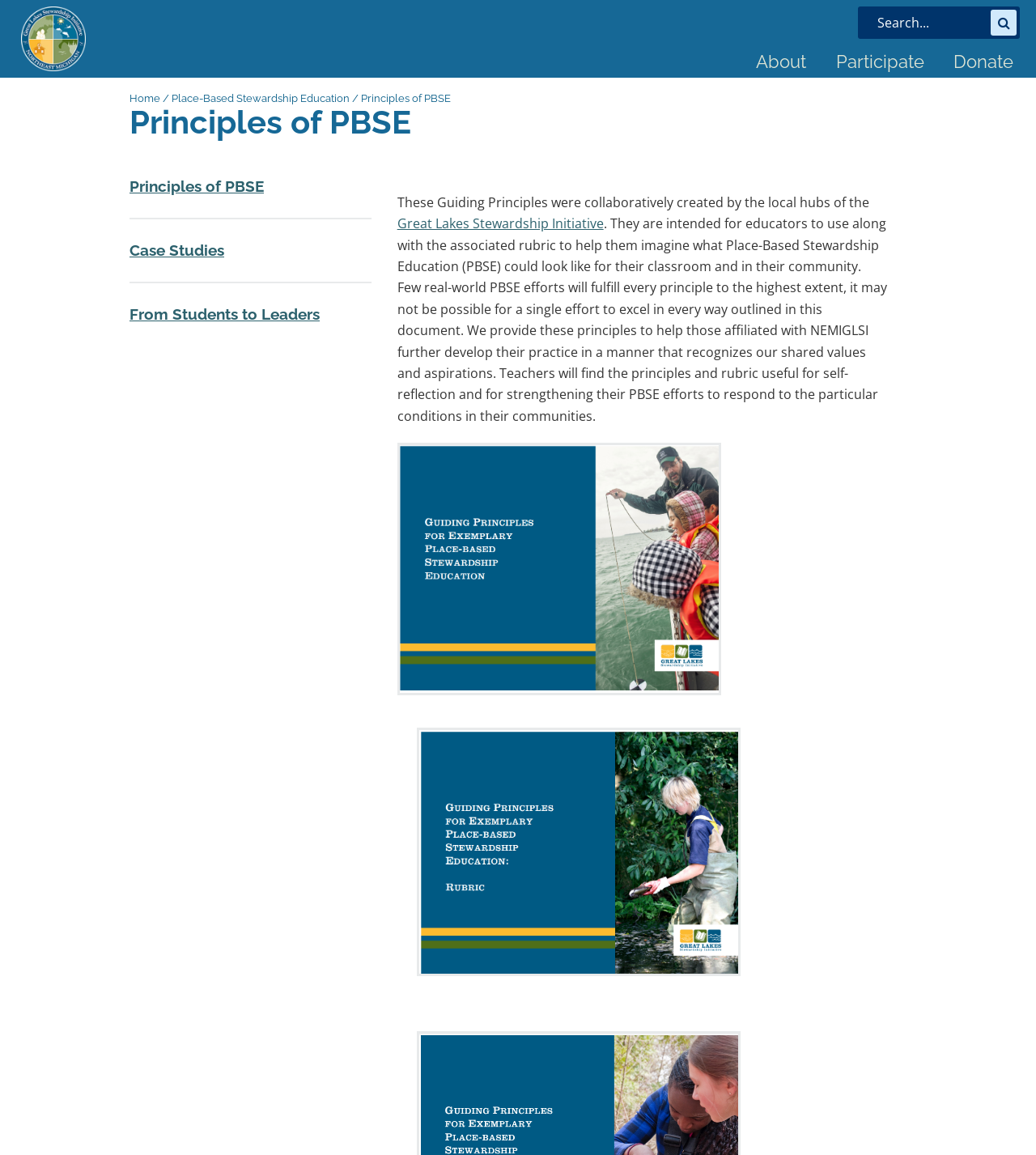Determine the bounding box coordinates of the section to be clicked to follow the instruction: "go to about page". The coordinates should be given as four float numbers between 0 and 1, formatted as [left, top, right, bottom].

[0.73, 0.045, 0.778, 0.063]